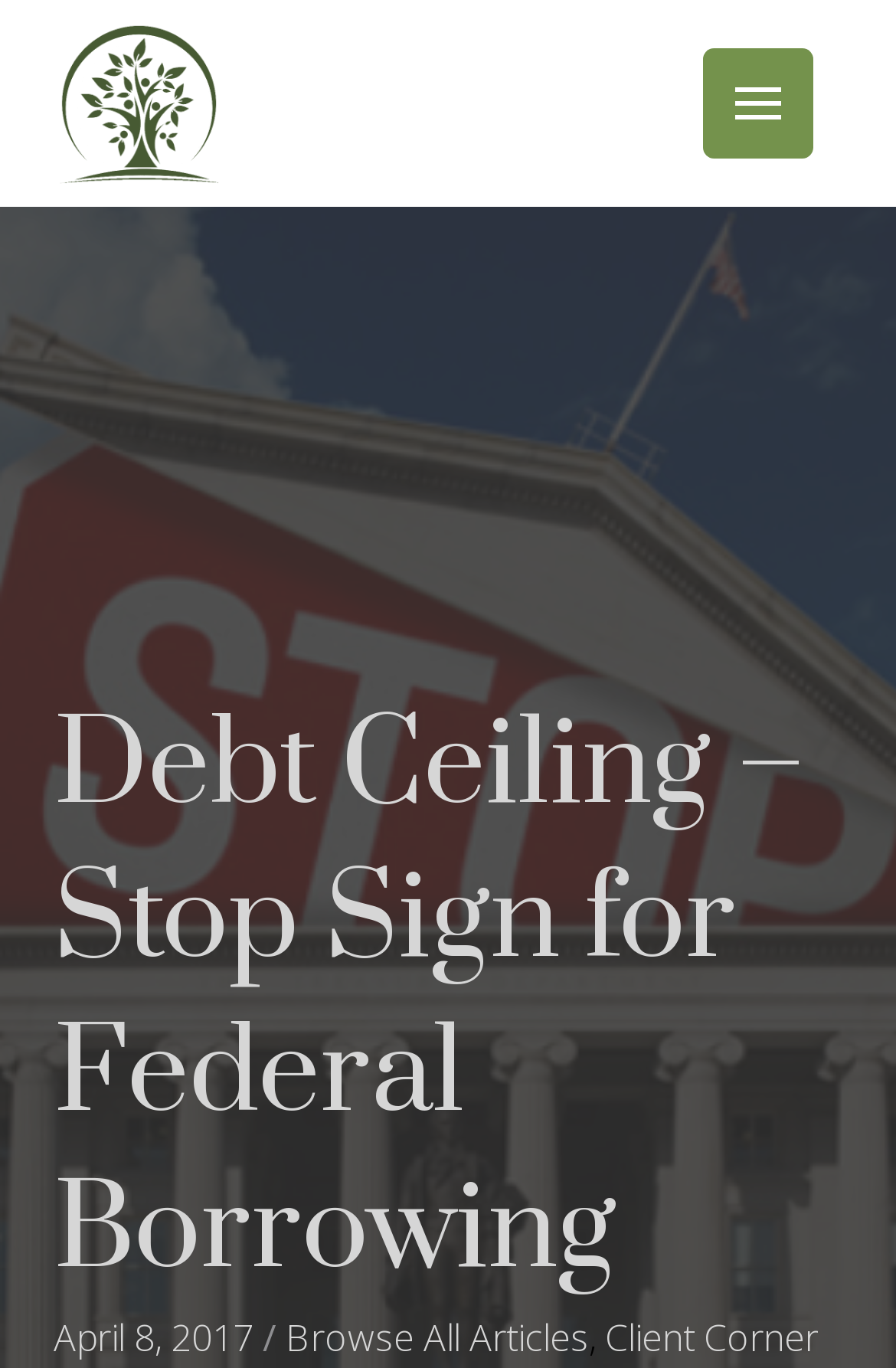How many links are there below the main heading? Look at the image and give a one-word or short phrase answer.

3